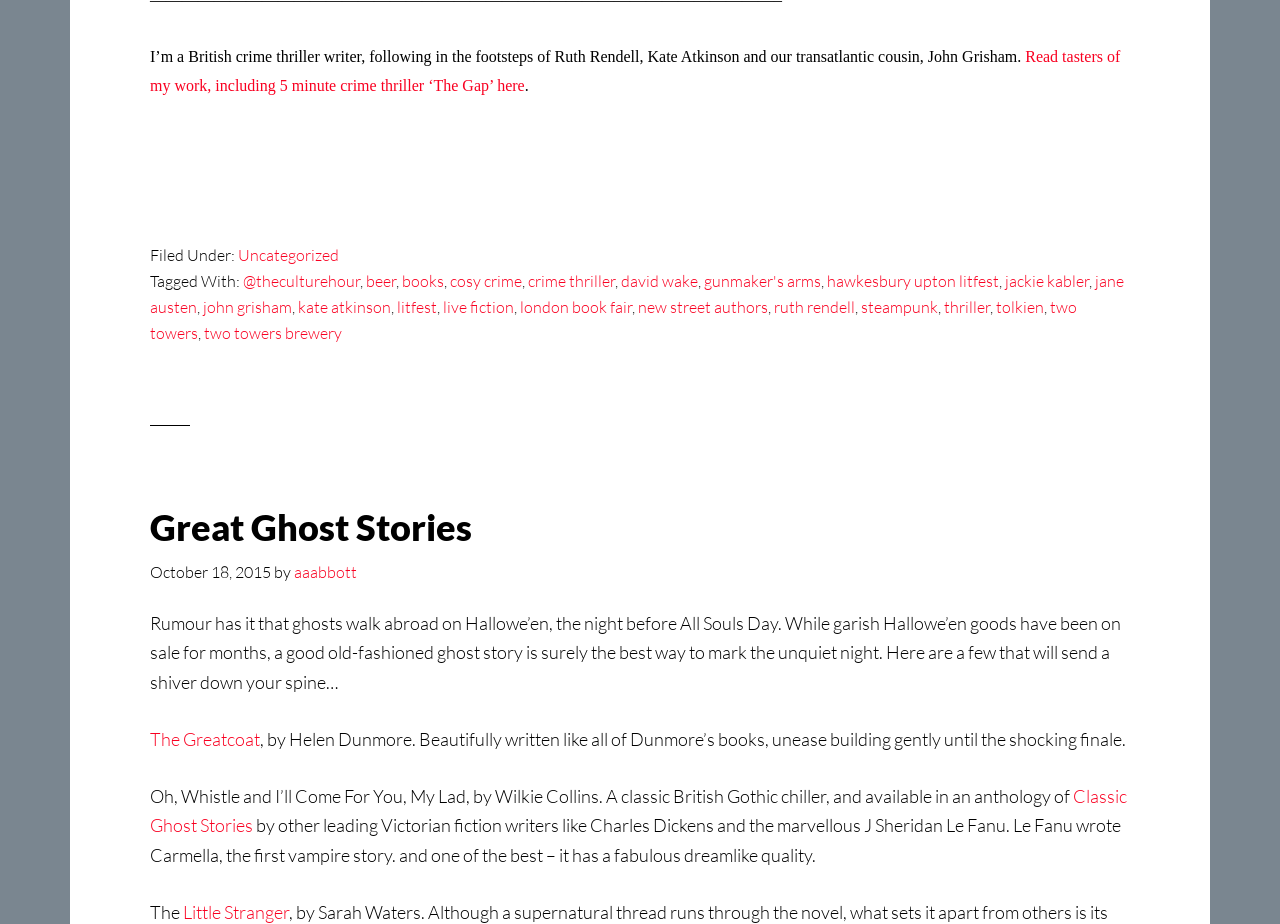Answer the following in one word or a short phrase: 
What is the name of the author who wrote Carmella?

J Sheridan Le Fanu